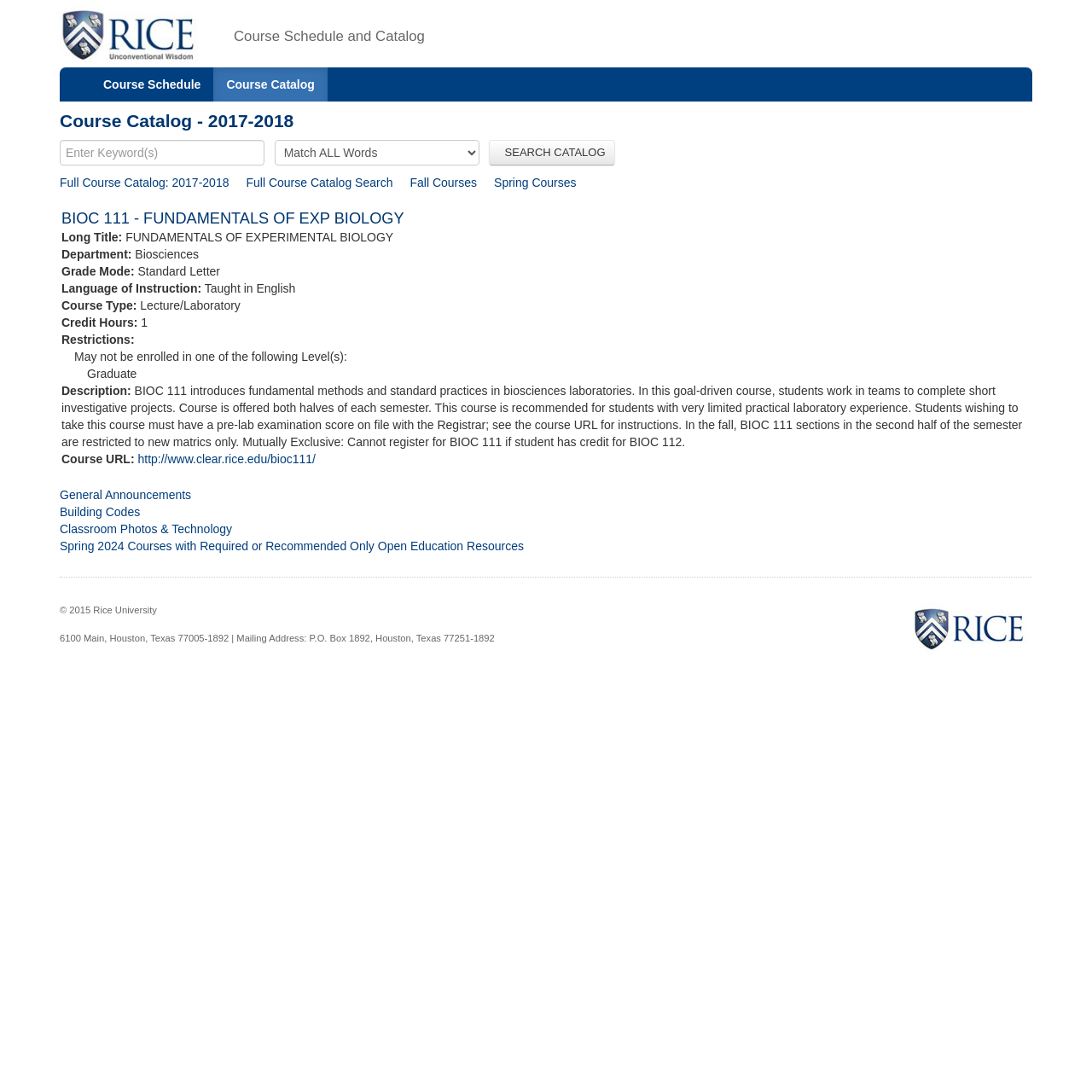Identify and provide the main heading of the webpage.

Course Schedule and Catalog